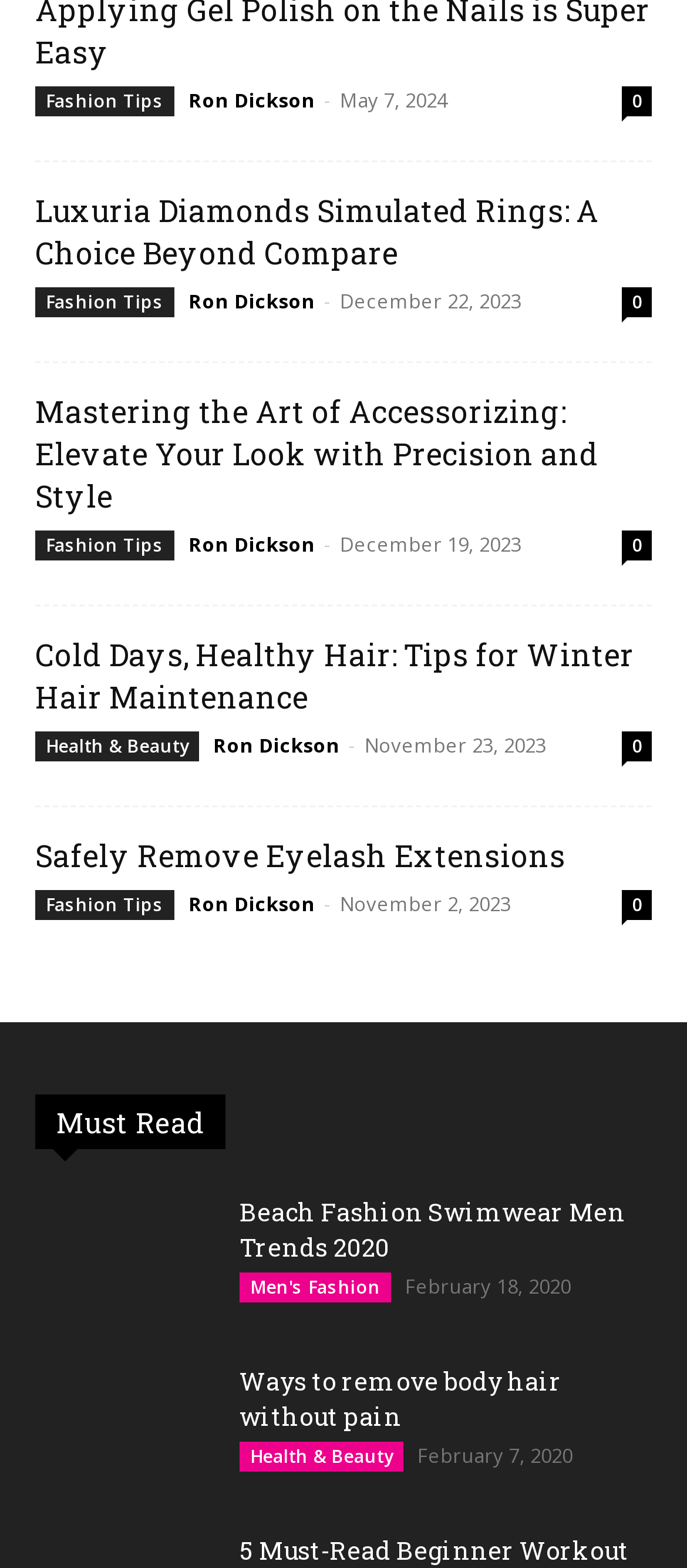Who is the author of the article 'Mastering the Art of Accessorizing: Elevate Your Look with Precision and Style'?
Provide a one-word or short-phrase answer based on the image.

Ron Dickson